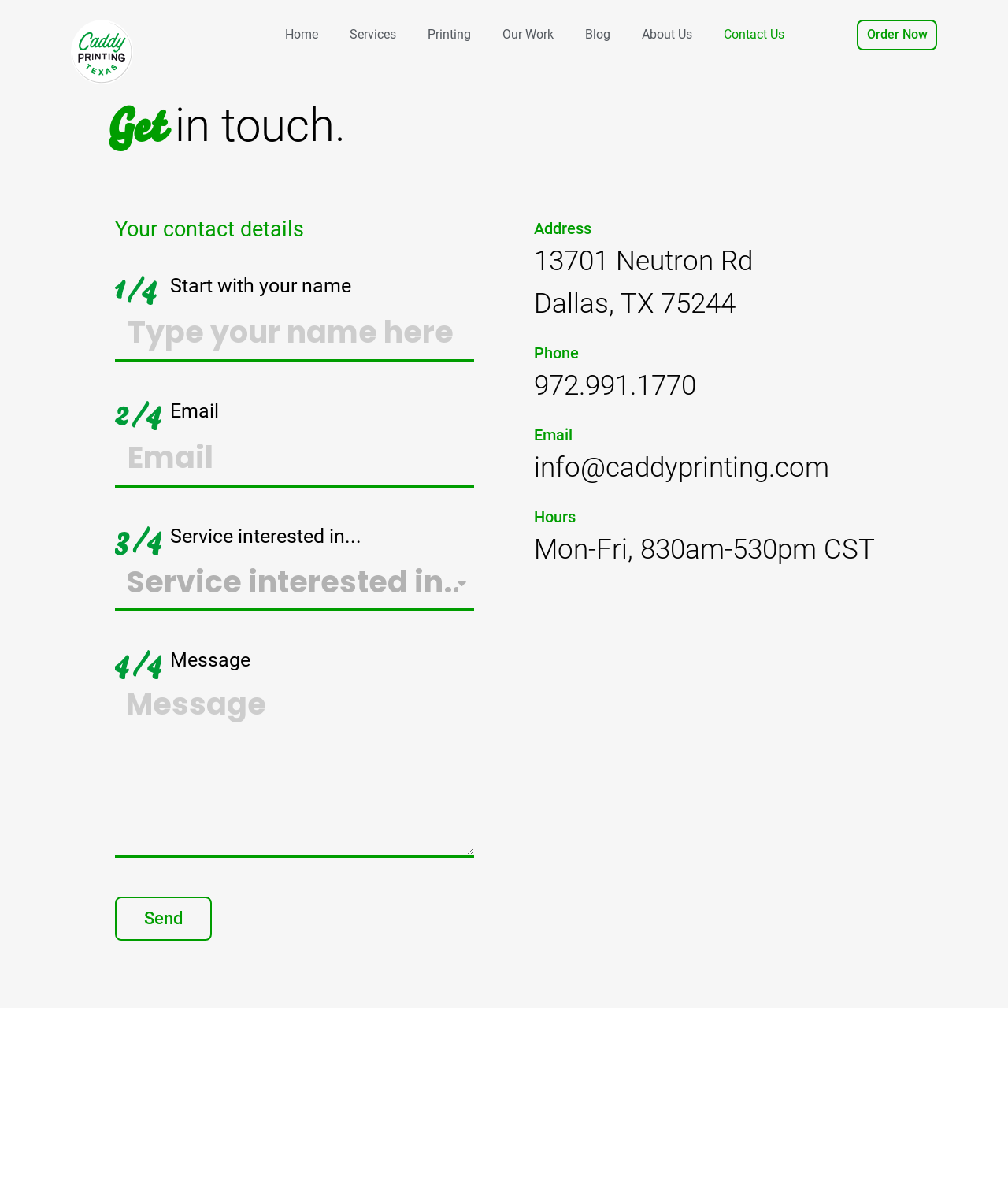Provide the text content of the webpage's main heading.

Magnets in the paramount california Area